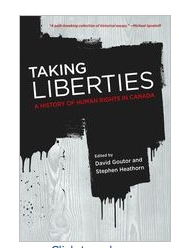Provide a comprehensive description of the image.

The image features the cover of the book titled "Taking Liberties: A History of Human Rights in Canada," edited by David Goutor and Stephen Heathorn. The design prominently displays the title in bold letters against a textured background, evoking themes of struggle and resilience in the fight for human rights. The subtitle contextually situates the book's exploration of Canada's complex relationship with universal human rights, highlighting the contradictions between ideals and practices. This volume contributes to the understanding of human rights evolution in Canada, making it a significant reference for those interested in the historical landscape of legal and social rights in the country.